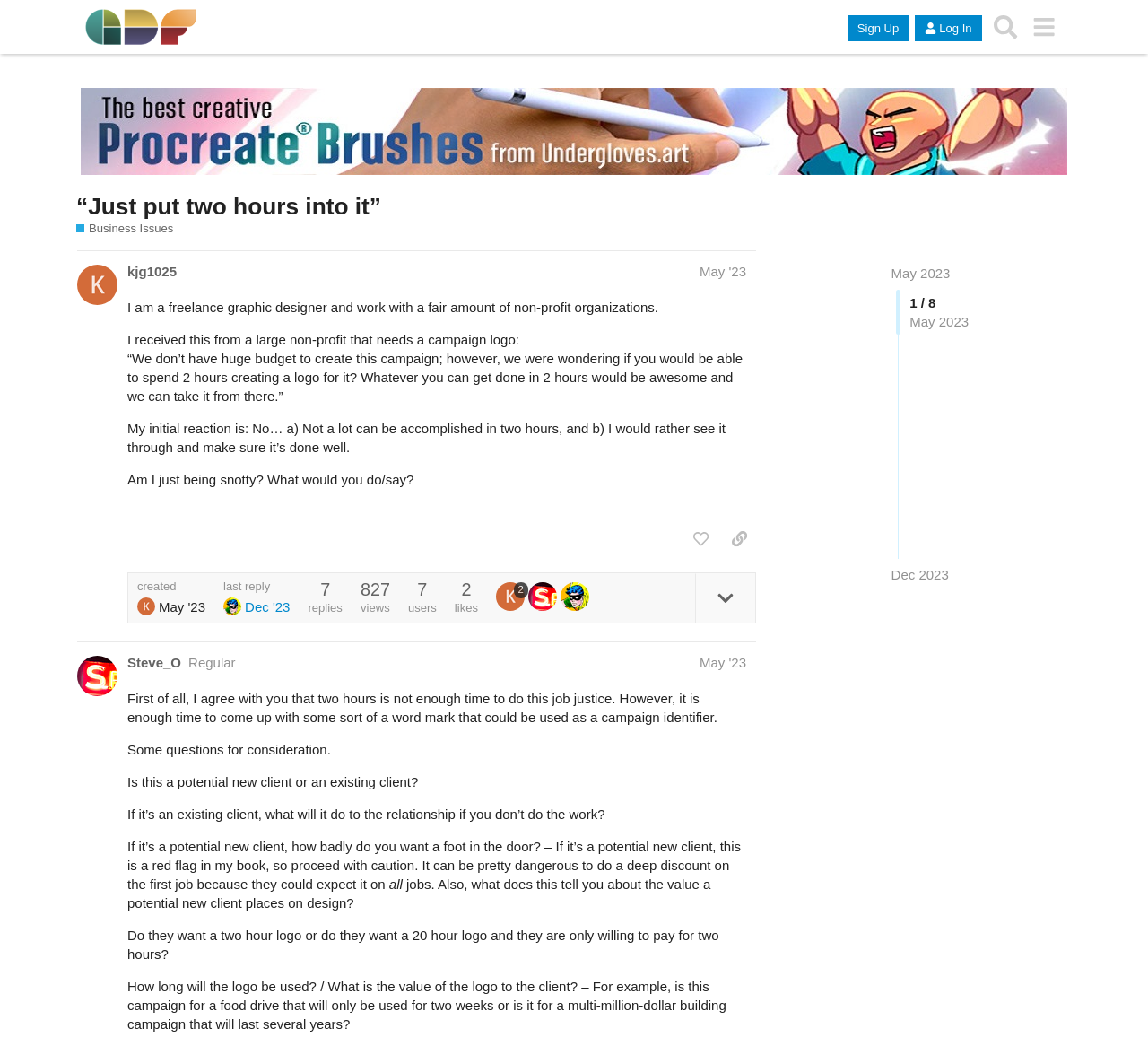Offer a thorough description of the webpage.

This webpage appears to be a forum discussion thread on a graphic design topic. At the top, there is a header section with a logo and links to "Sign Up" and "Log In" on the right side. Below the header, there is a search bar and a menu link.

The main content of the page is a discussion thread titled "“Just put two hours into it” - Business Issues - Graphic Design Forum". The thread is divided into multiple posts, each with a heading showing the author's name and the date of the post.

The first post, by kjg1025, describes a situation where a non-profit organization asked for a campaign logo to be created in just two hours. The author expresses their initial reaction, which is to decline the request, and asks for others' opinions.

Below the first post, there are several replies from other users, including Steve_O. Each reply is a separate section with the author's name and date at the top, followed by their response to the original post. The replies discuss the feasibility of creating a logo in two hours, the potential consequences of accepting such a request, and questions to consider when deciding how to respond to the client.

Throughout the page, there are various buttons and links, such as "like this post", "share a link to this post", and "expand topic details". There are also indicators showing the number of replies, views, users, and likes for the thread. Additionally, there are images of users who have liked the post, displayed in a row near the bottom of the page.